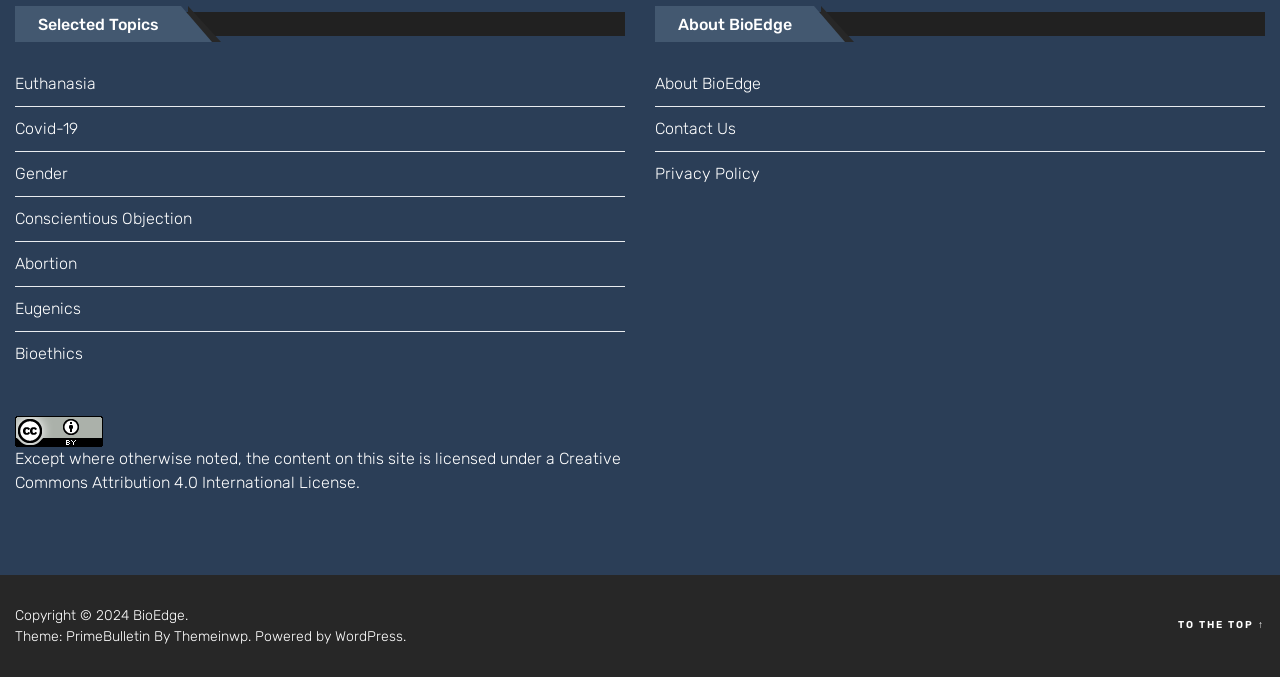Locate the bounding box coordinates of the element I should click to achieve the following instruction: "Read about BioEdge".

[0.512, 0.091, 0.988, 0.156]